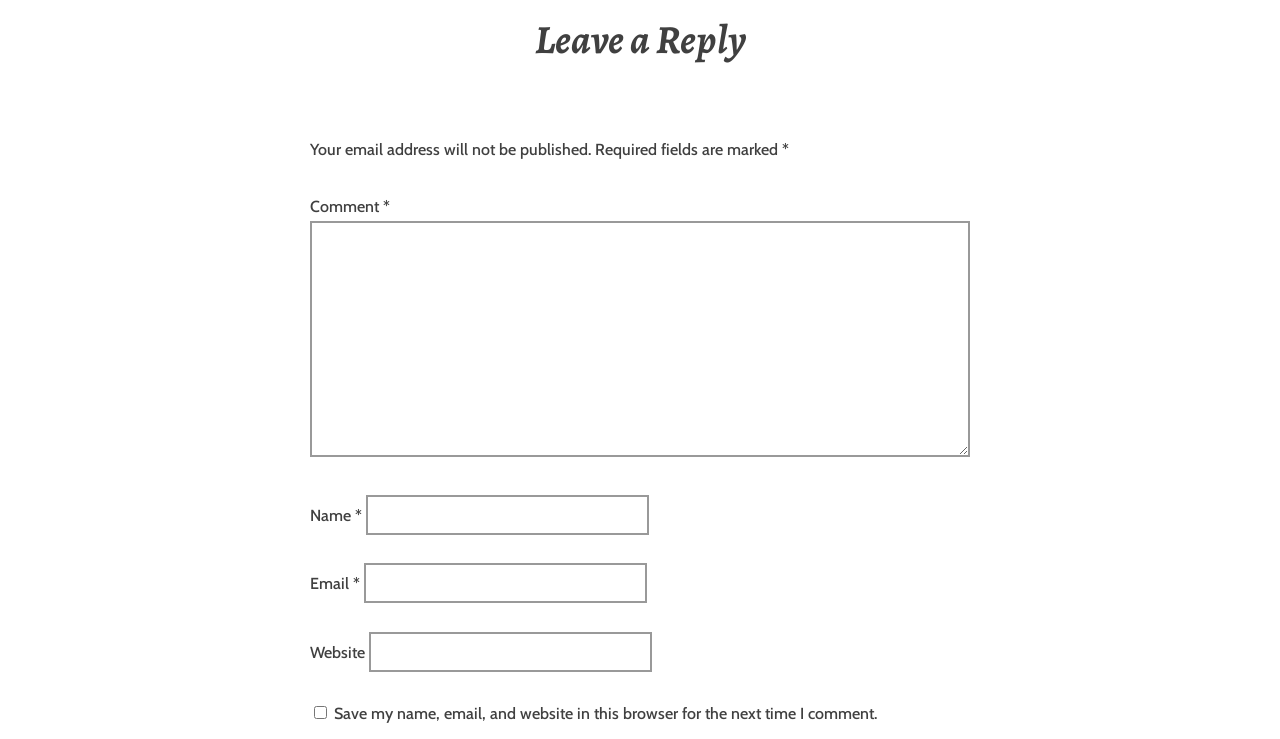Please use the details from the image to answer the following question comprehensively:
Is the website field required?

The website field is not required to leave a reply, as it does not have an asterisk (*) symbol next to it, unlike the Name, Email, and Comment fields.